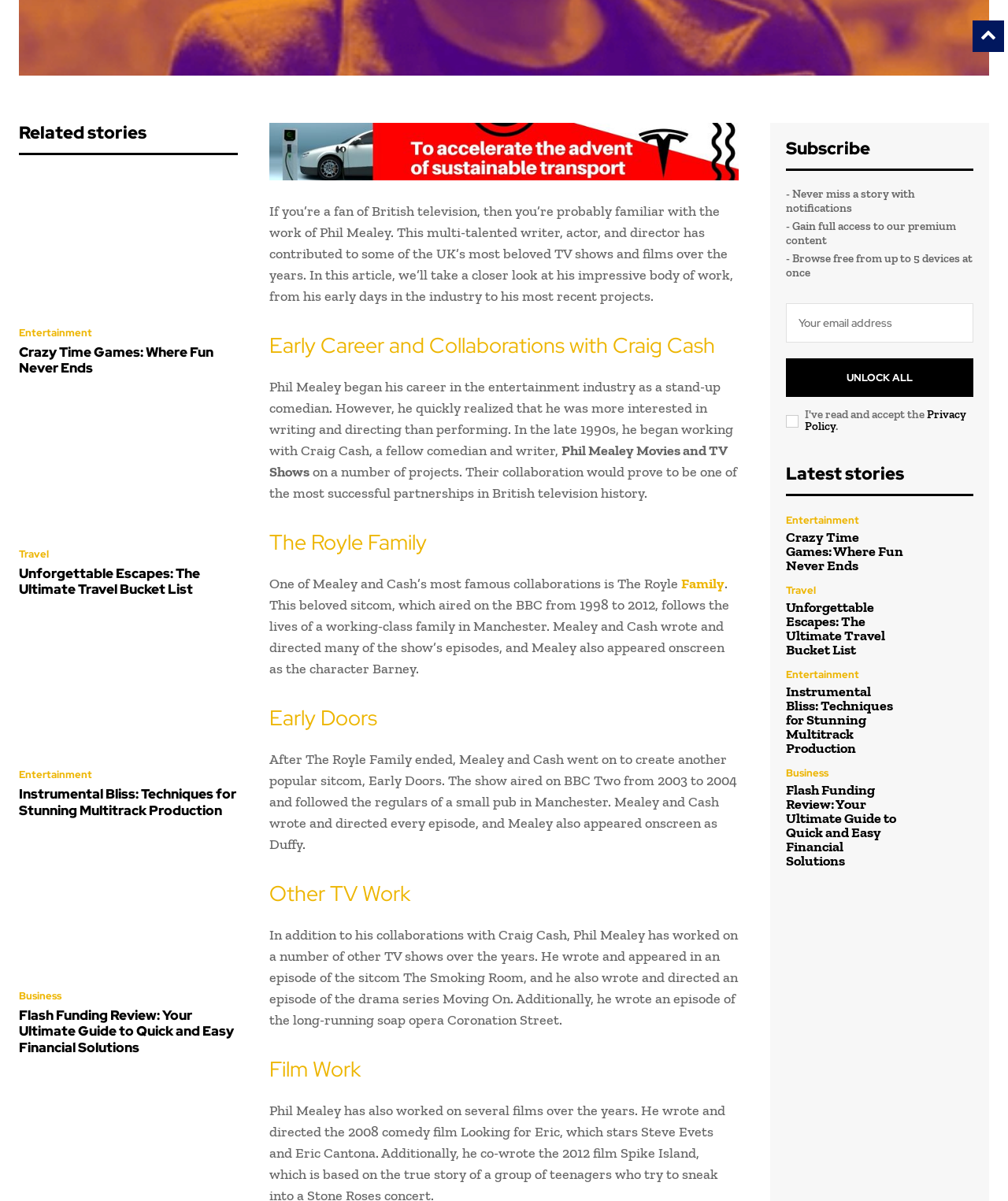What is the category of 'Crazy Time Games: Where Fun Never Ends'?
Utilize the image to construct a detailed and well-explained answer.

I found the link 'Crazy Time Games: Where Fun Never Ends' under the heading 'Related stories' and next to the link 'Entertainment', which indicates that 'Crazy Time Games: Where Fun Never Ends' belongs to the Entertainment category.